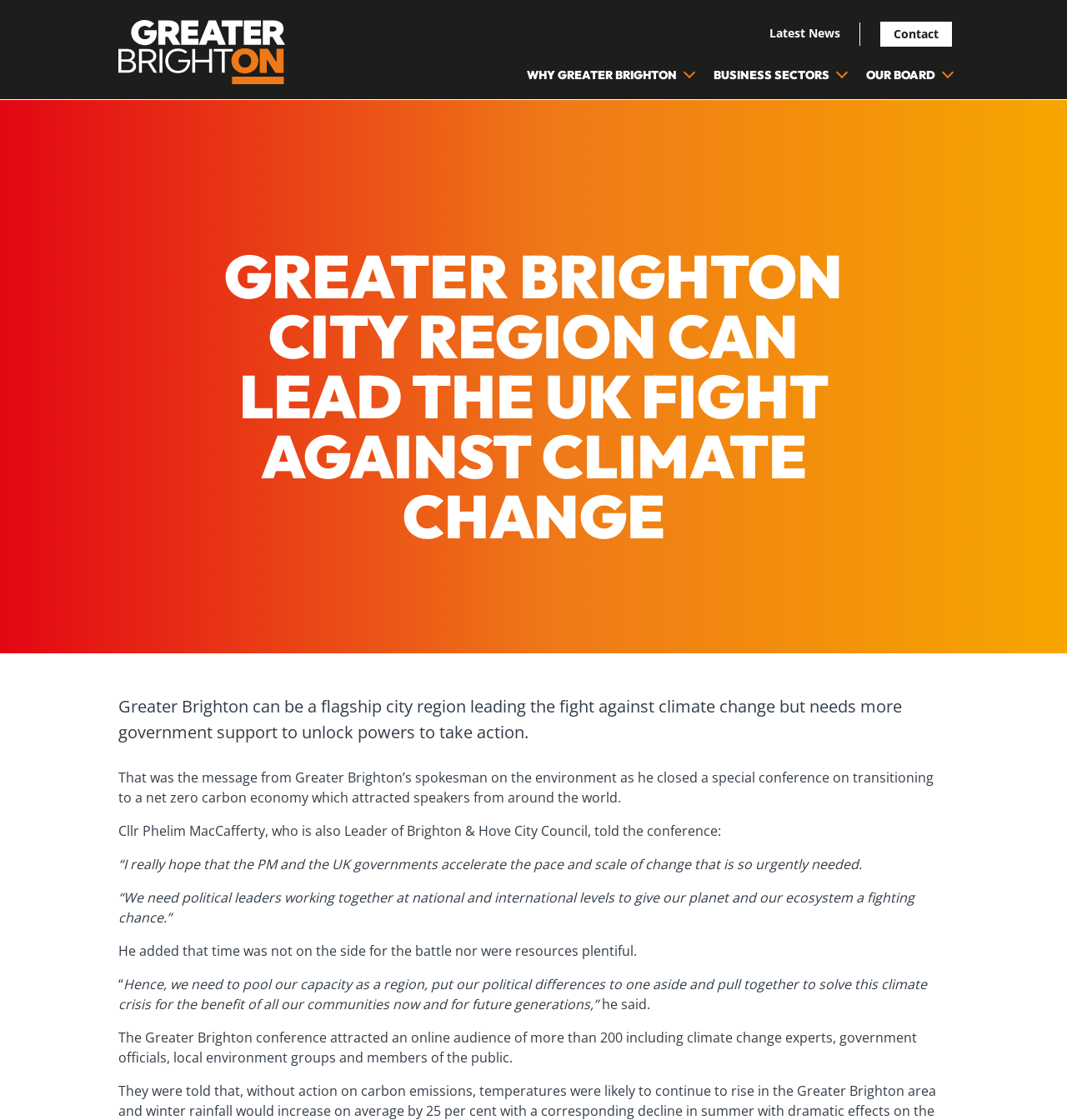Extract the bounding box coordinates for the UI element described as: "Business Sectors".

[0.669, 0.06, 0.777, 0.075]